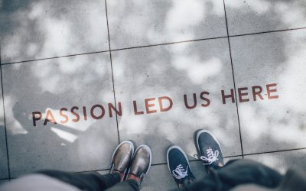How many individuals' shoes are depicted?
Please provide a single word or phrase based on the screenshot.

Two